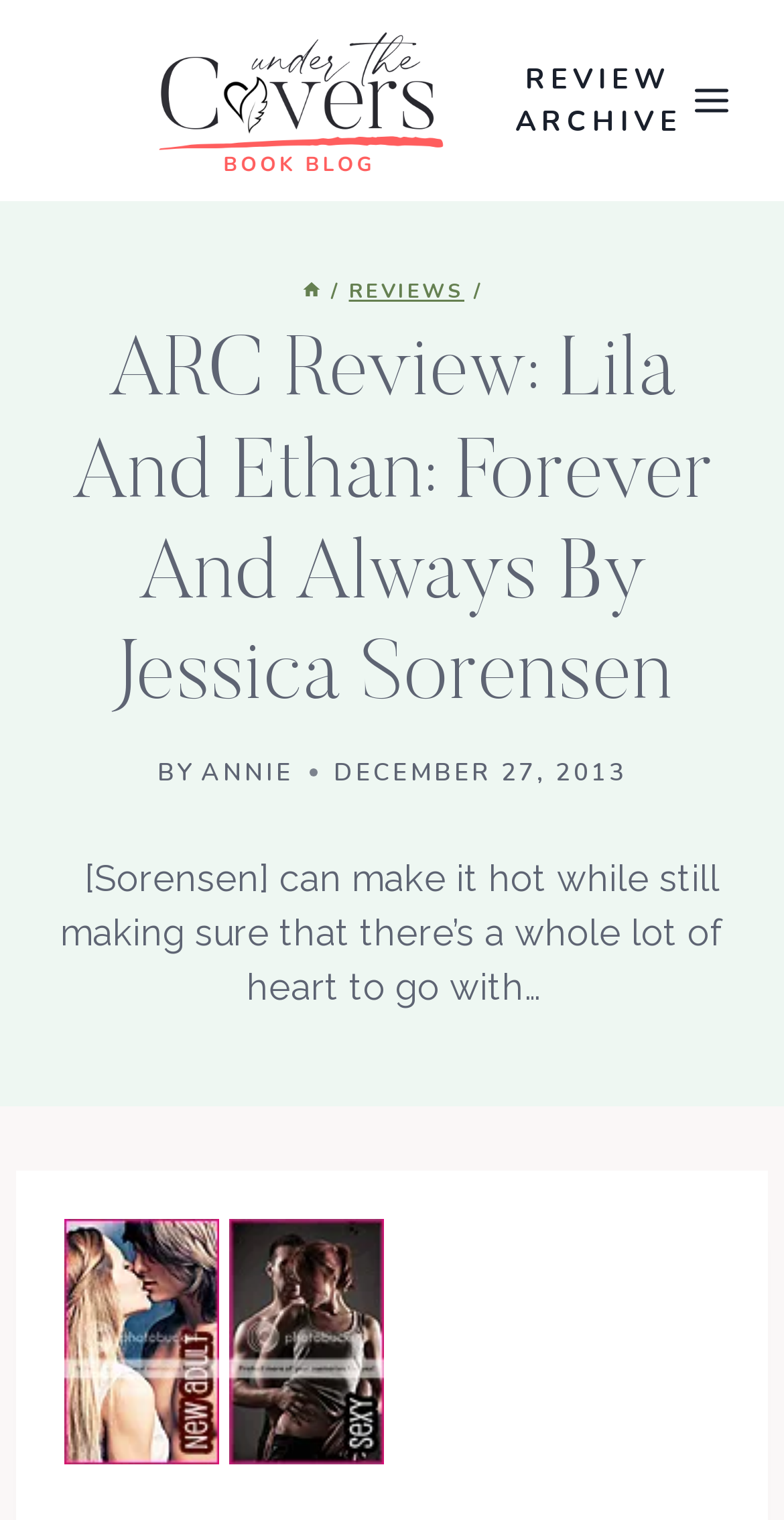Find the bounding box coordinates for the HTML element specified by: "REVIEW ARCHIVE Toggle Menu".

[0.636, 0.031, 0.955, 0.101]